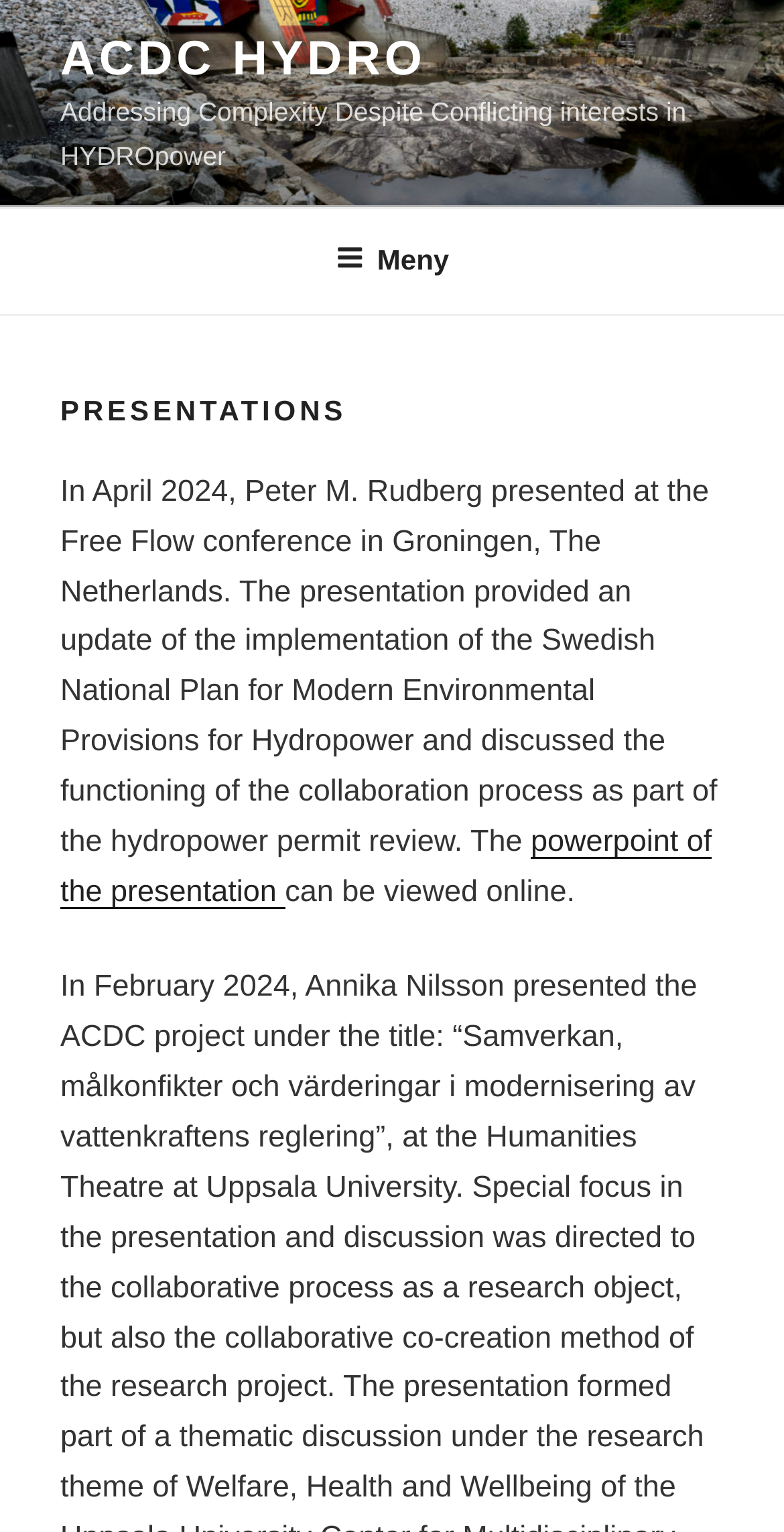Who presented at the Free Flow conference? From the image, respond with a single word or brief phrase.

Peter M. Rudberg